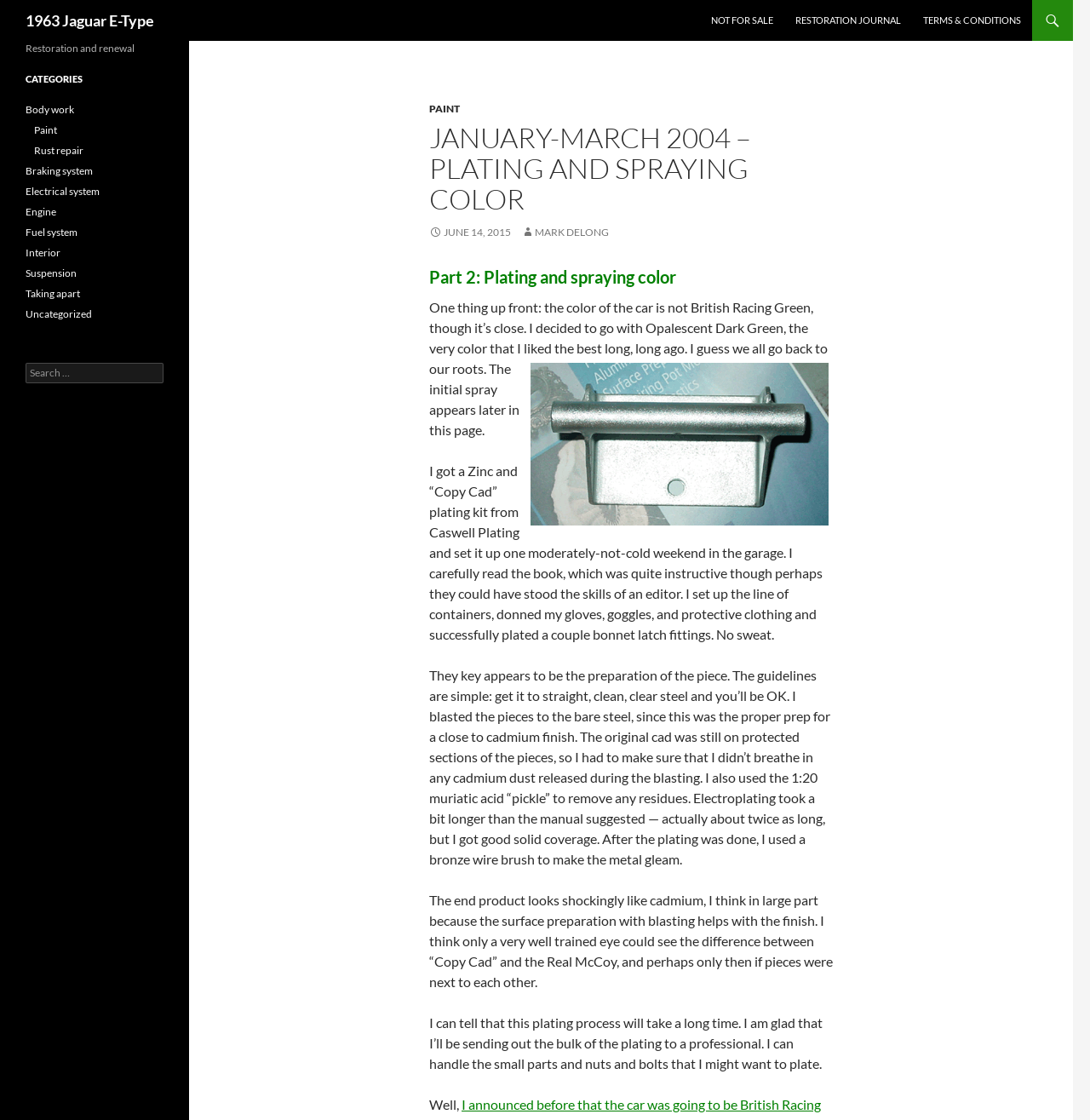Select the bounding box coordinates of the element I need to click to carry out the following instruction: "Click on 'PAINT'".

[0.394, 0.091, 0.422, 0.103]